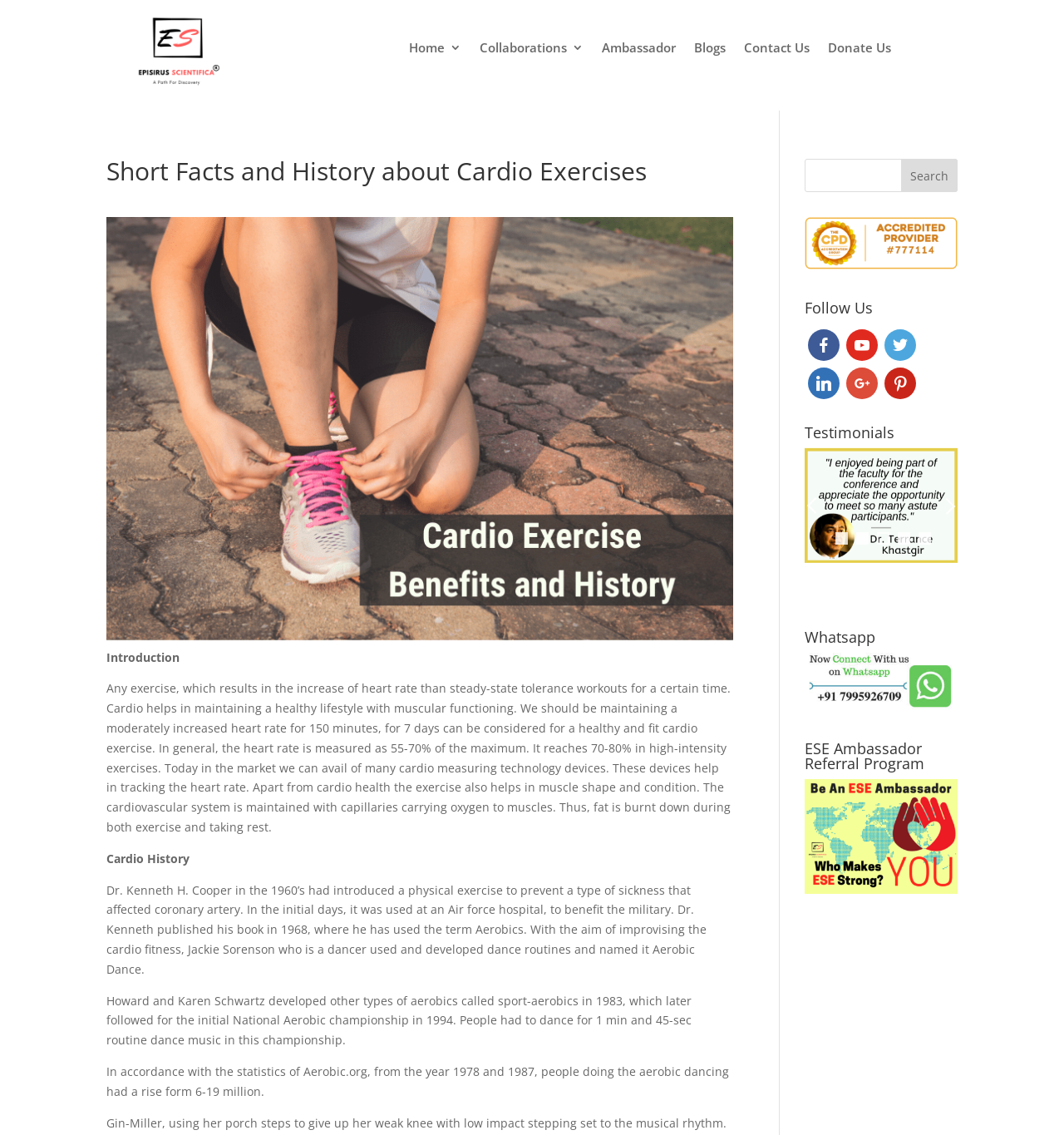What is the purpose of cardio exercises?
Look at the image and provide a short answer using one word or a phrase.

Maintaining a healthy lifestyle